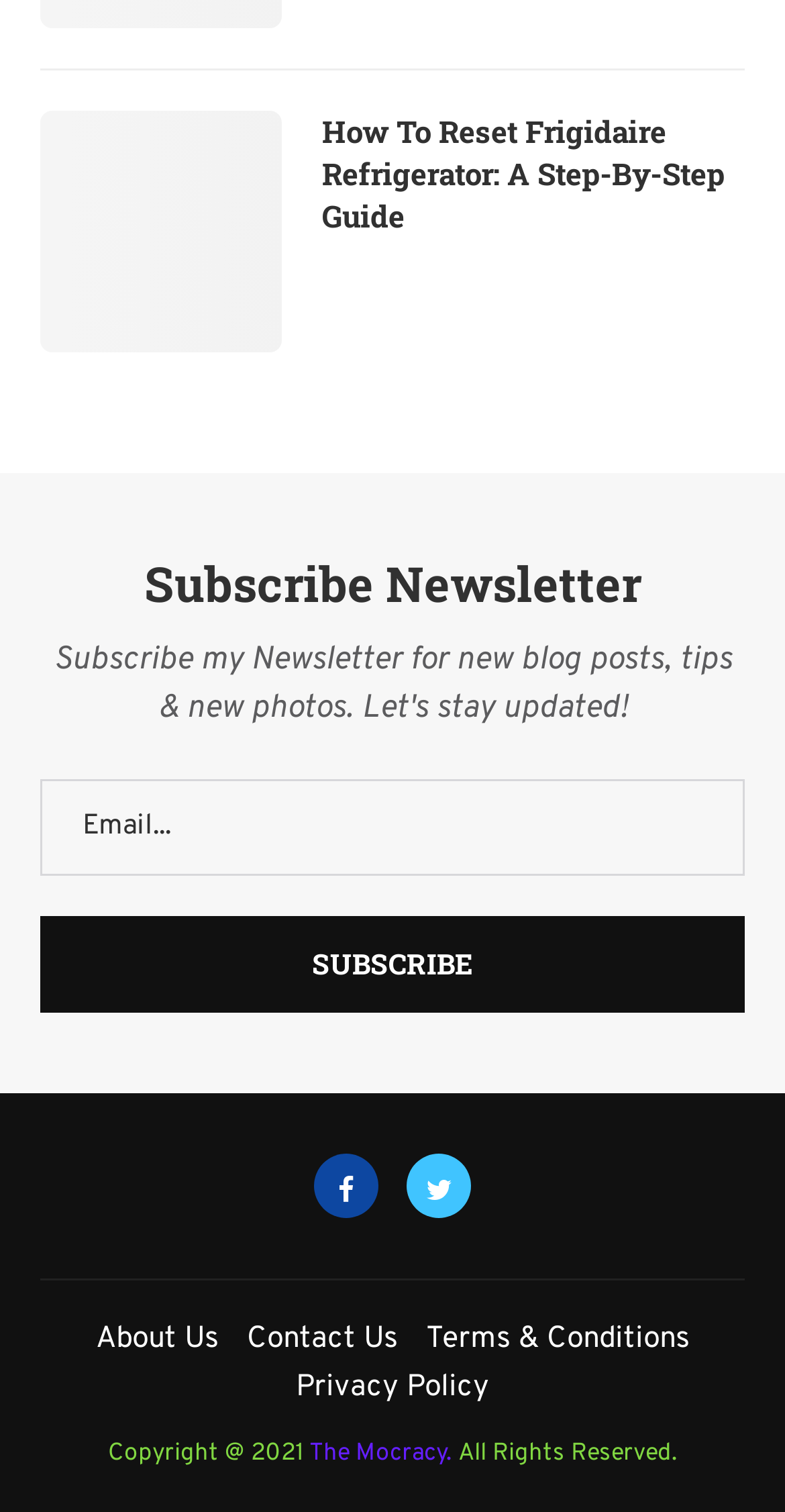What is the copyright year?
Please answer using one word or phrase, based on the screenshot.

2021